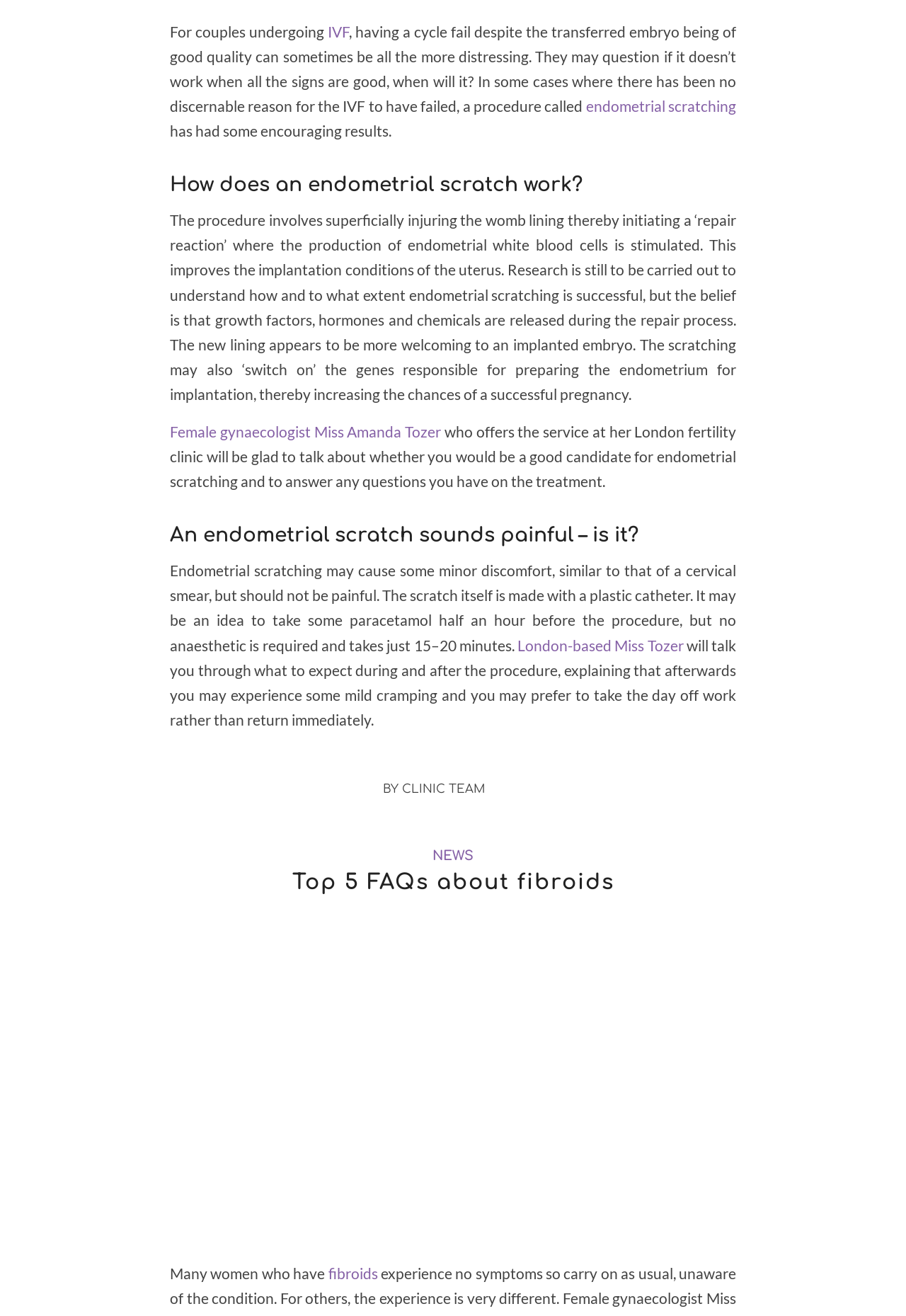Give a one-word or phrase response to the following question: What is the duration of the endometrial scratching procedure?

15-20 minutes